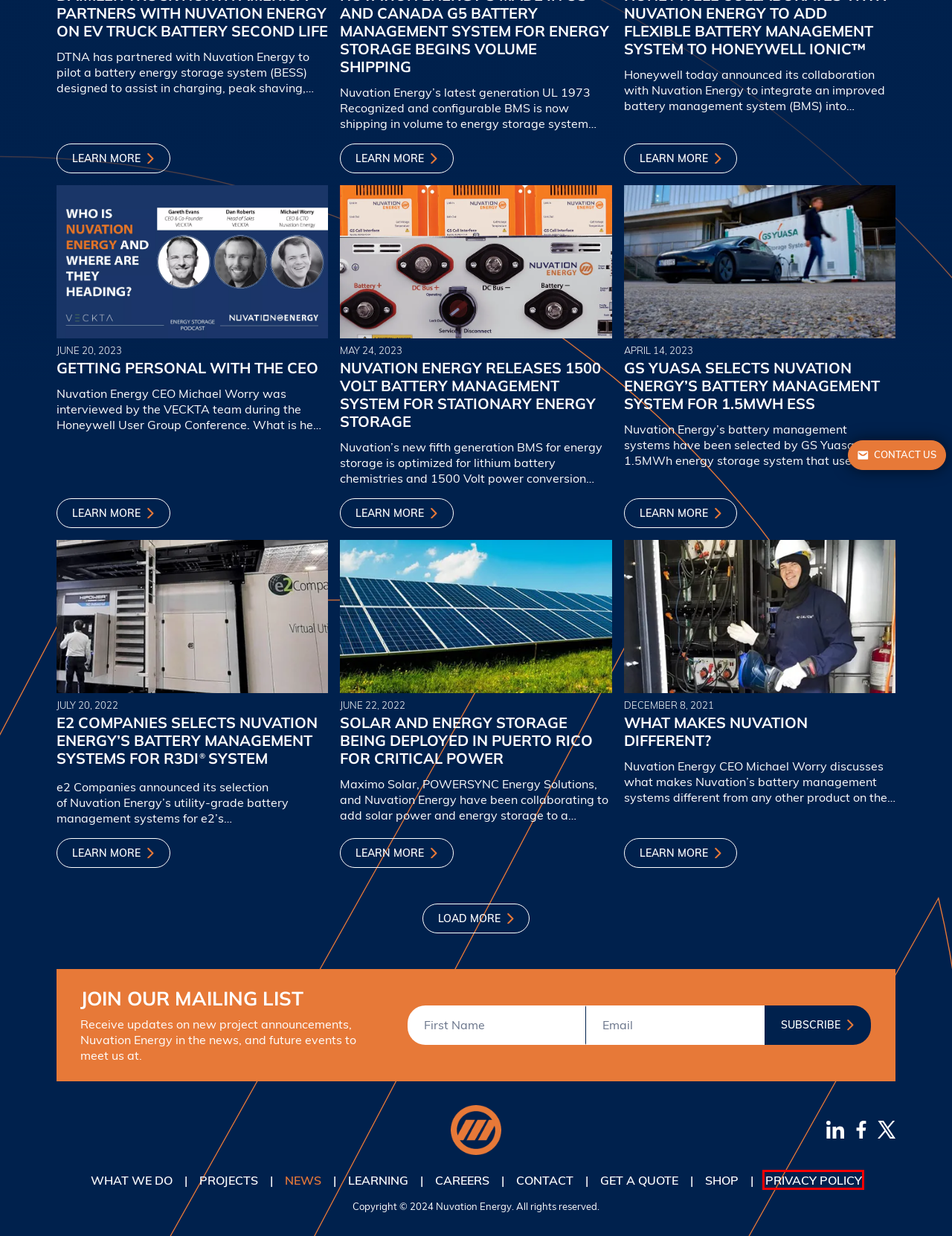Look at the screenshot of the webpage and find the element within the red bounding box. Choose the webpage description that best fits the new webpage that will appear after clicking the element. Here are the candidates:
A. Privacy Policy - Nuvation Energy
B. Getting Personal with the CEO - Nuvation Energy
C. Contact Us - Nuvation Energy
D. Solar and Energy Storage Being Deployed in Puerto Rico for Critical Power - Nuvation Energy
E. What Makes Nuvation Different? - Nuvation Energy
F. GS YUASA Selects Nuvation Energy’s Battery Management System for 1.5MWh ESS - Nuvation Energy
G. What We Do - Nuvation Energy
H. E2 Companies Selects Nuvation Energy’s Battery Management Systems for R3DI® System - Nuvation Energy

A